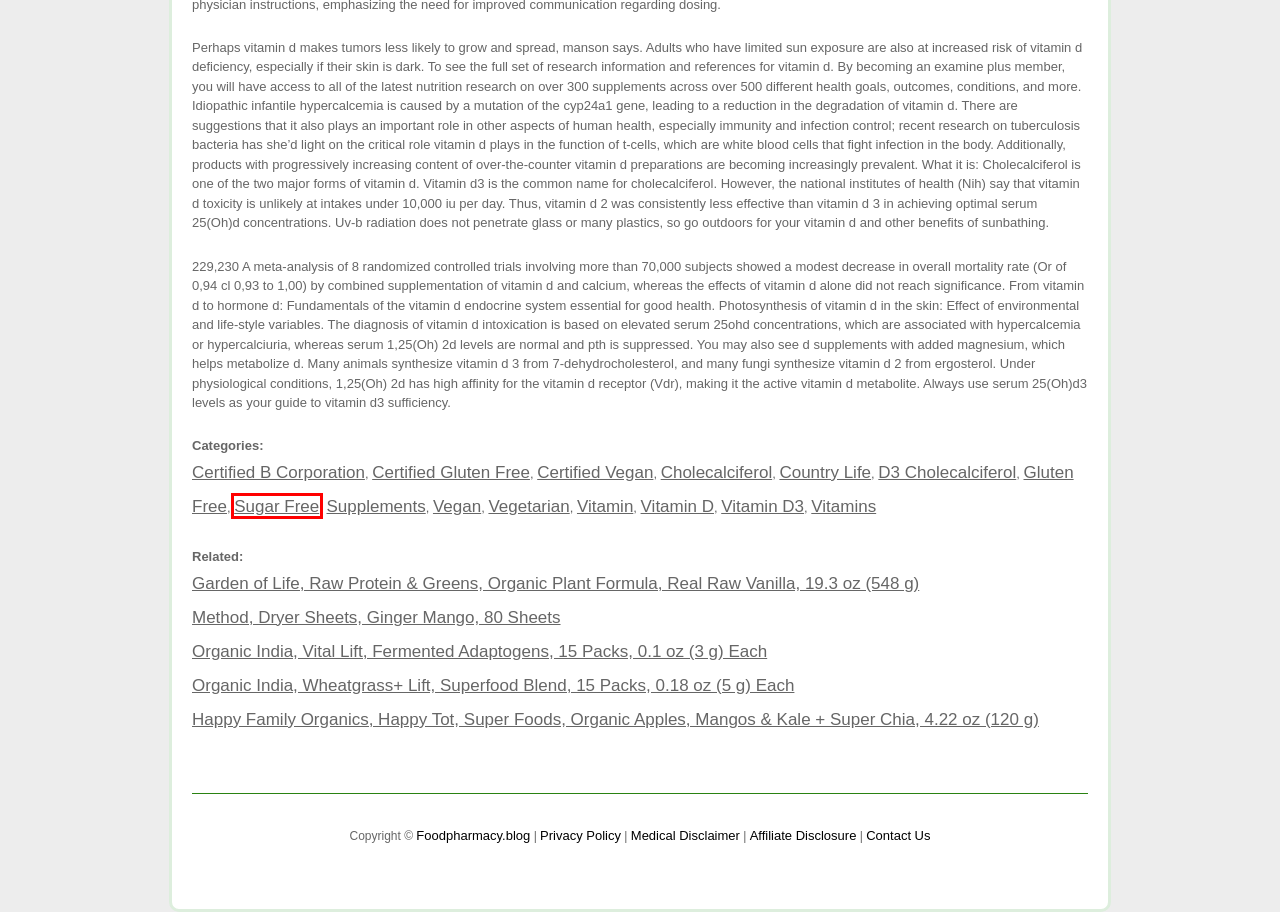You have a screenshot of a webpage with a red bounding box highlighting a UI element. Your task is to select the best webpage description that corresponds to the new webpage after clicking the element. Here are the descriptions:
A. Organic Certified Vegan: Best Natural Products
B. Organic Vegan: Best Natural Products
C. Organic Vitamin: Best Natural Products
D. Happy Family Organics Super Foods
E. Method Dryer Sheets Ginger Mango
F. Organic Sugar Free: Best Natural Products
G. Organic Vegetarian: Best Natural Products
H. Organic Vitamin D3: Best Natural Products

F